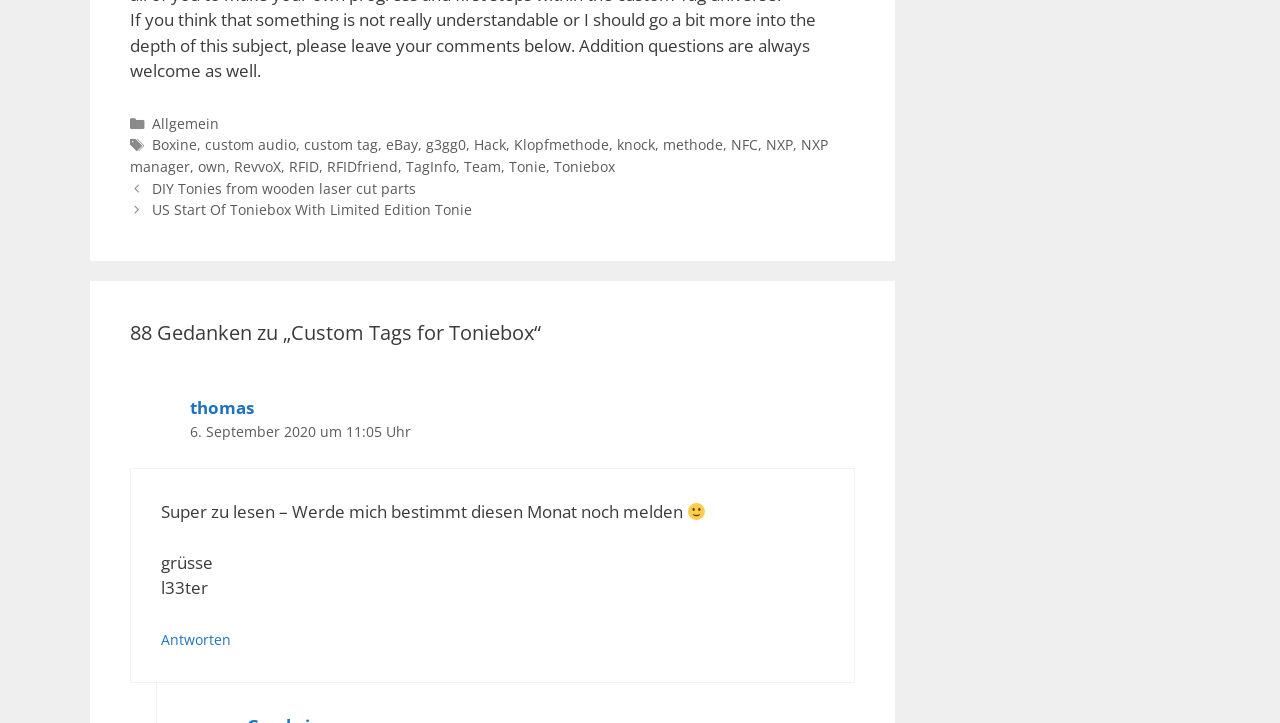What is the name of the author of the post 'Custom Tags for Toniebox'?
Please give a detailed and elaborate answer to the question.

I looked at the entire webpage and did not find any information about the author of the post 'Custom Tags for Toniebox'.